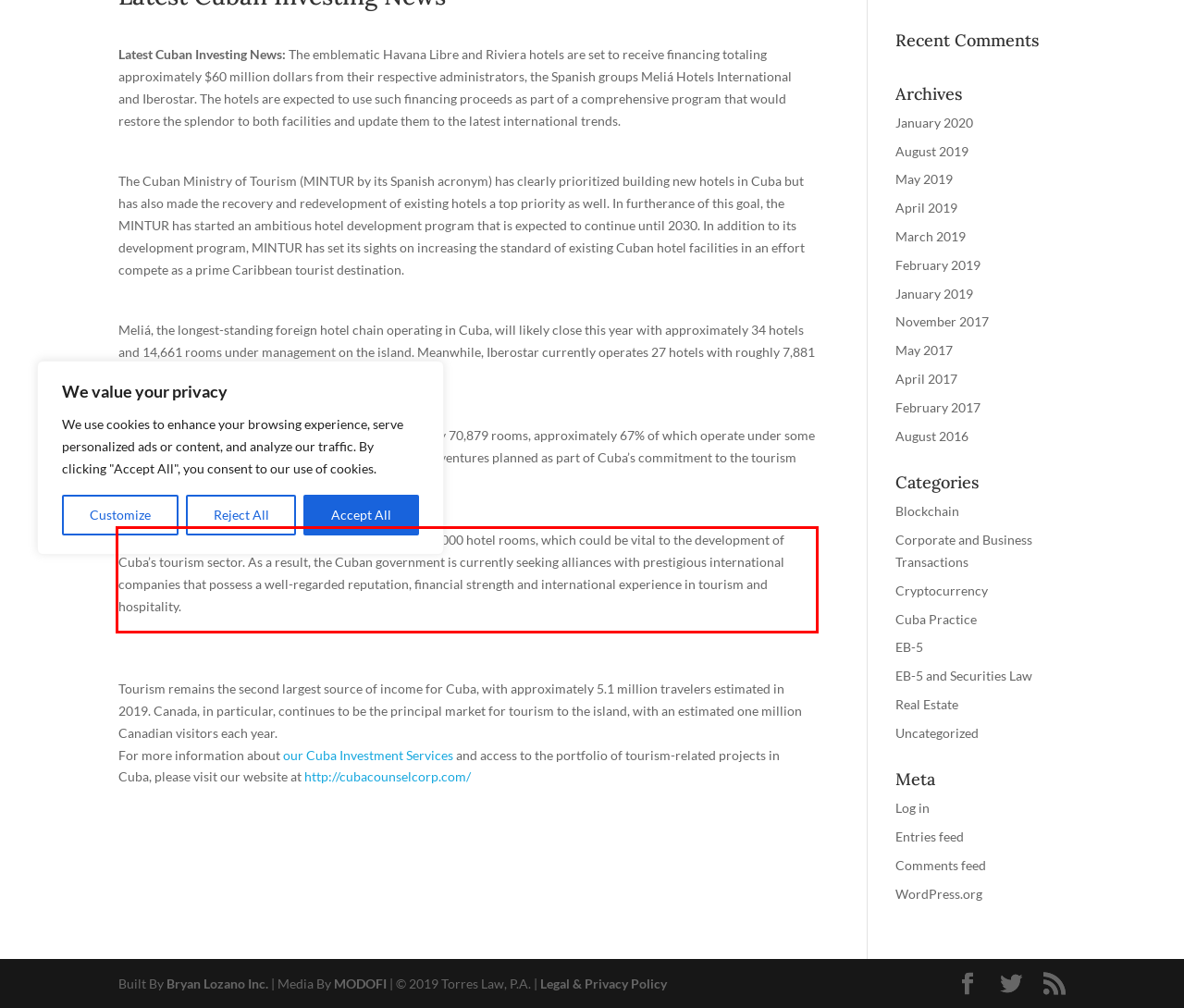Please perform OCR on the UI element surrounded by the red bounding box in the given webpage screenshot and extract its text content.

Cuba also has the potential to develop an additional 400,000 hotel rooms, which could be vital to the development of Cuba’s tourism sector. As a result, the Cuban government is currently seeking alliances with prestigious international companies that possess a well-regarded reputation, financial strength and international experience in tourism and hospitality.